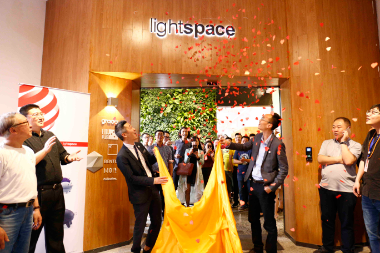What is cascading down from above?
Identify the answer in the screenshot and reply with a single word or phrase.

Petals